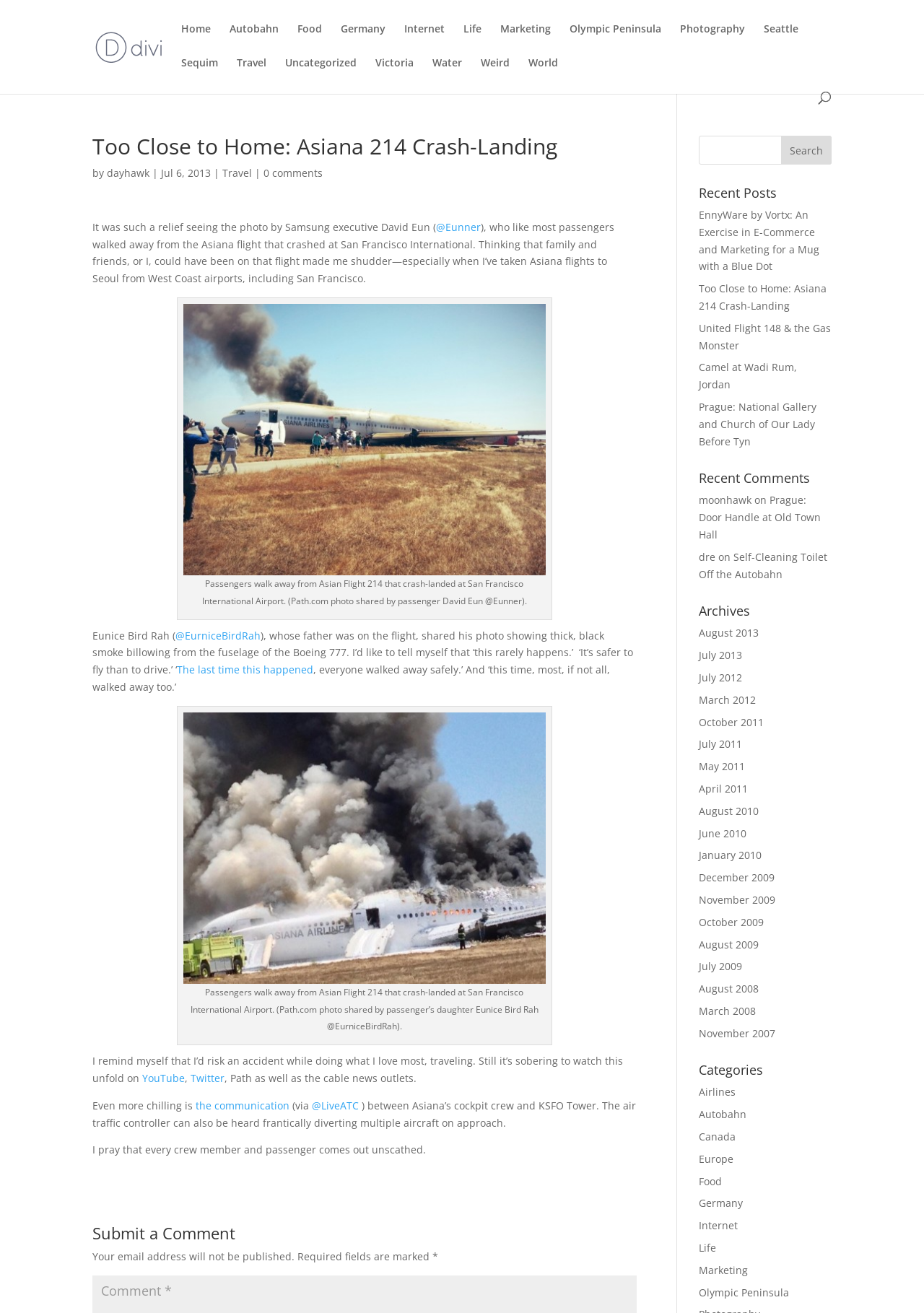Please find the bounding box coordinates of the element's region to be clicked to carry out this instruction: "click on the 'dayhawk' link".

[0.103, 0.03, 0.176, 0.04]